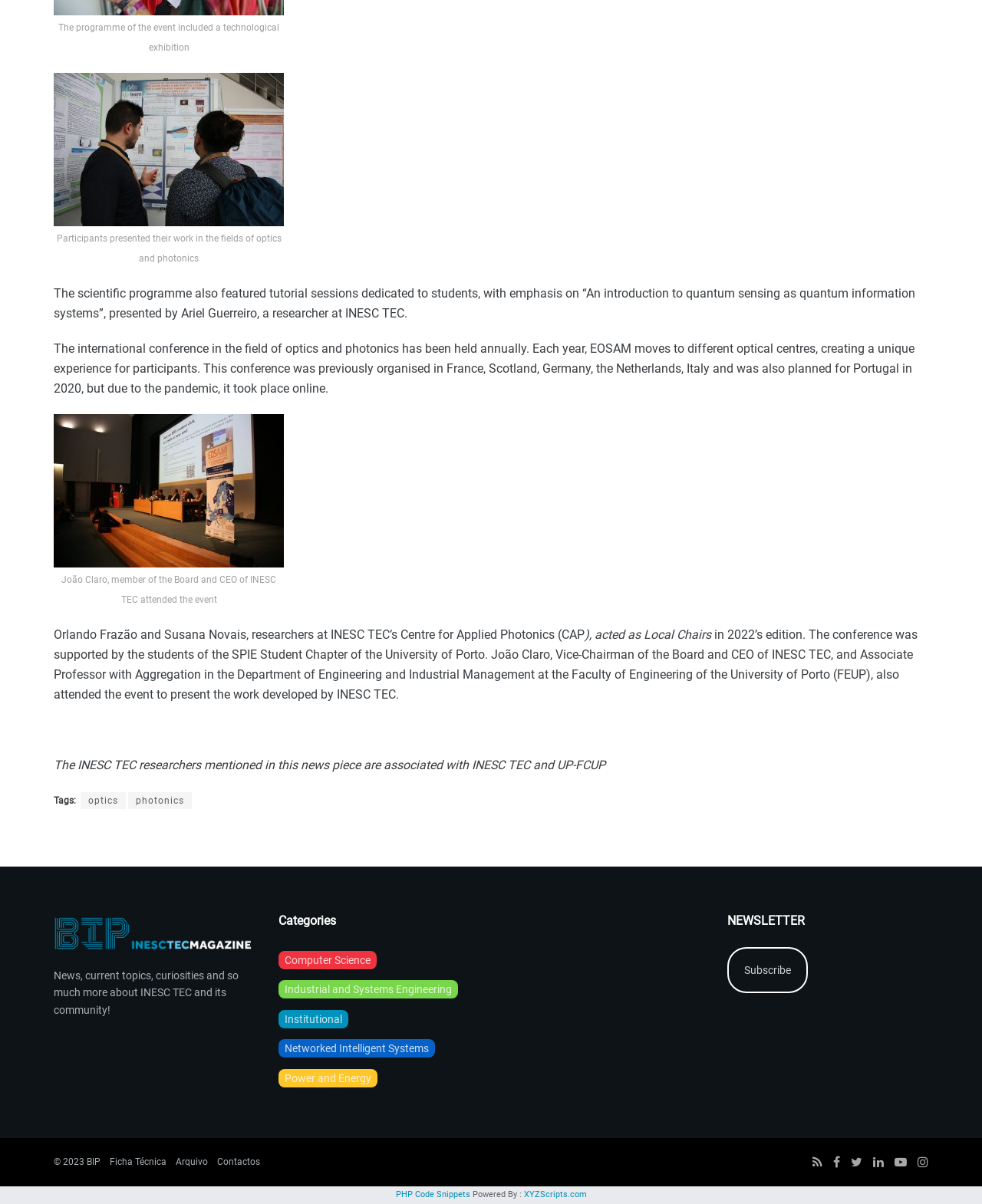Please identify the bounding box coordinates of the element's region that needs to be clicked to fulfill the following instruction: "View the image". The bounding box coordinates should consist of four float numbers between 0 and 1, i.e., [left, top, right, bottom].

[0.055, 0.761, 0.26, 0.792]